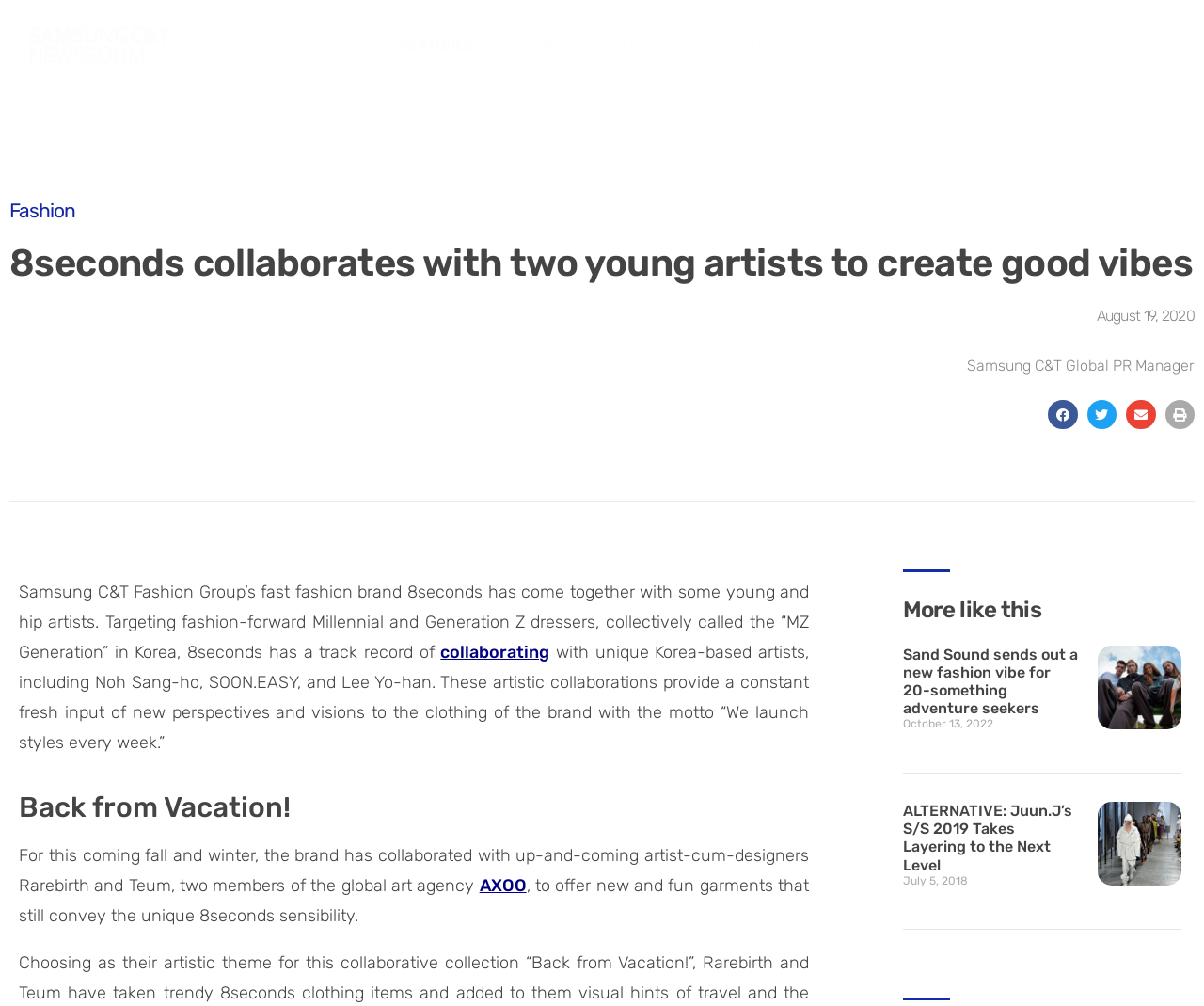Identify the bounding box coordinates of the part that should be clicked to carry out this instruction: "Read the article about Janet Protasiewicz and Daniel Kelly".

None